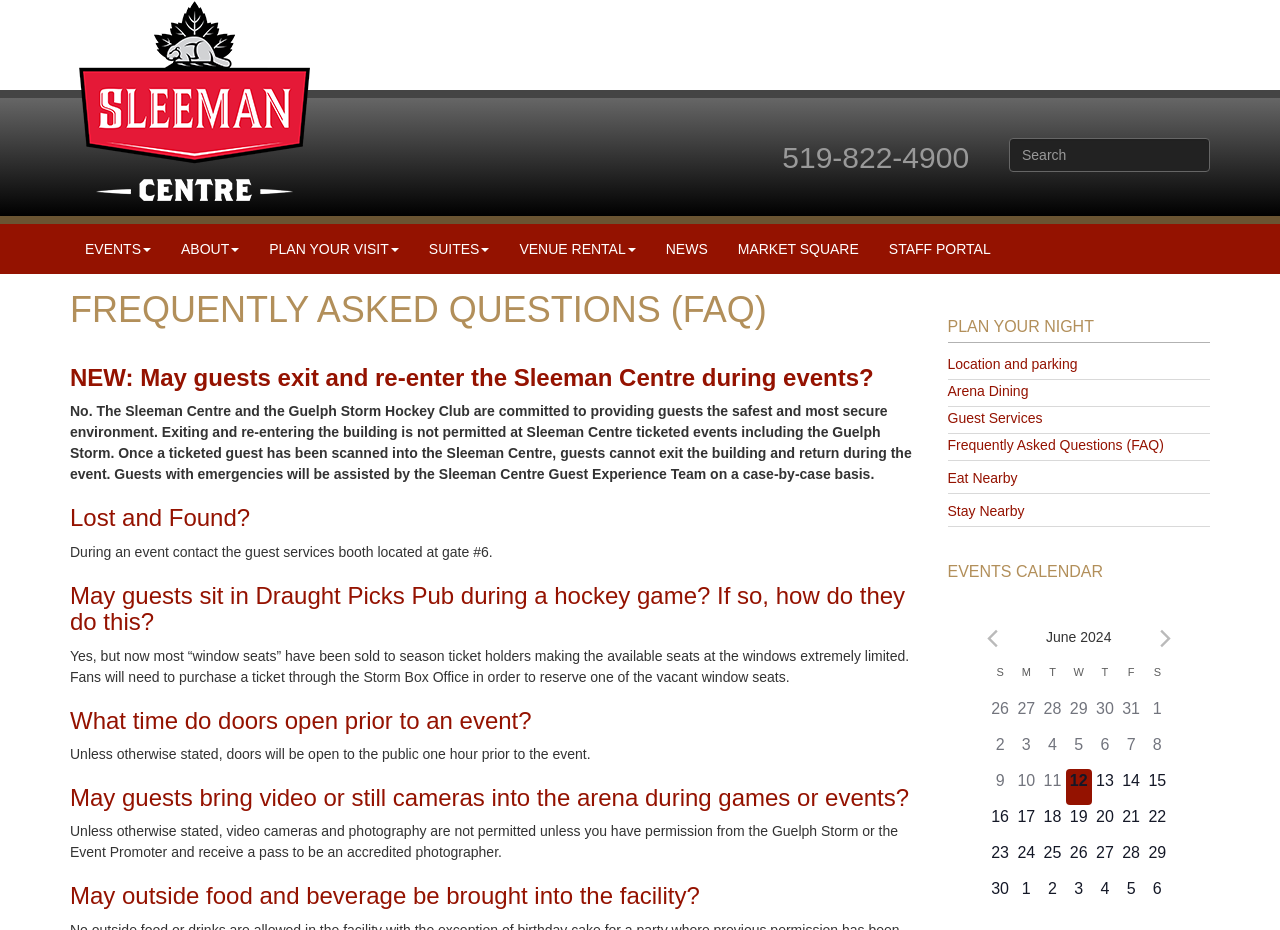Determine the bounding box coordinates of the element's region needed to click to follow the instruction: "Purchase the book". Provide these coordinates as four float numbers between 0 and 1, formatted as [left, top, right, bottom].

None